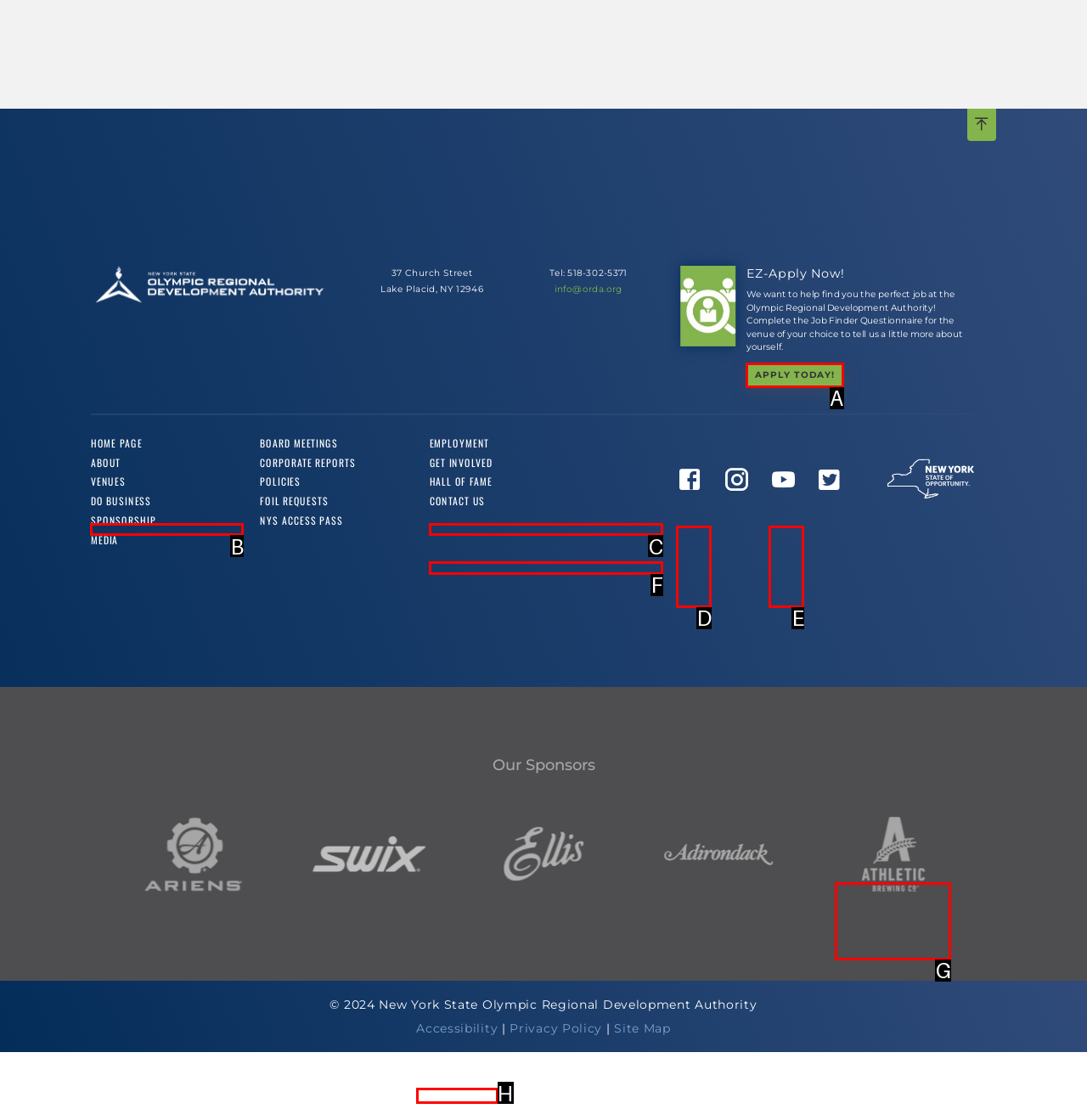Given the task: Apply for a job today, tell me which HTML element to click on.
Answer with the letter of the correct option from the given choices.

A